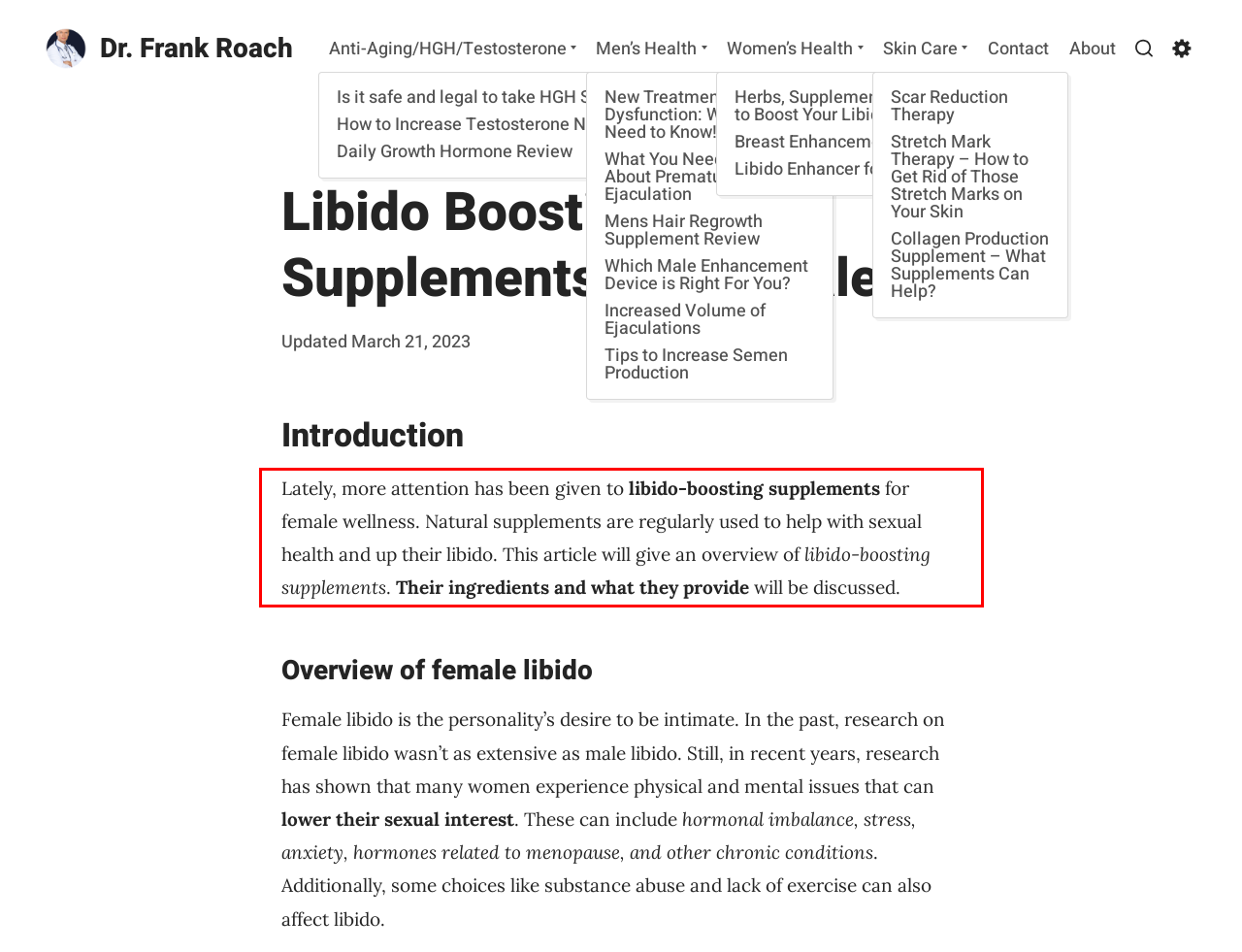The screenshot you have been given contains a UI element surrounded by a red rectangle. Use OCR to read and extract the text inside this red rectangle.

Lately, more attention has been given to libido-boosting supplements for female wellness. Natural supplements are regularly used to help with sexual health and up their libido. This article will give an overview of libido-boosting supplements. Their ingredients and what they provide will be discussed.